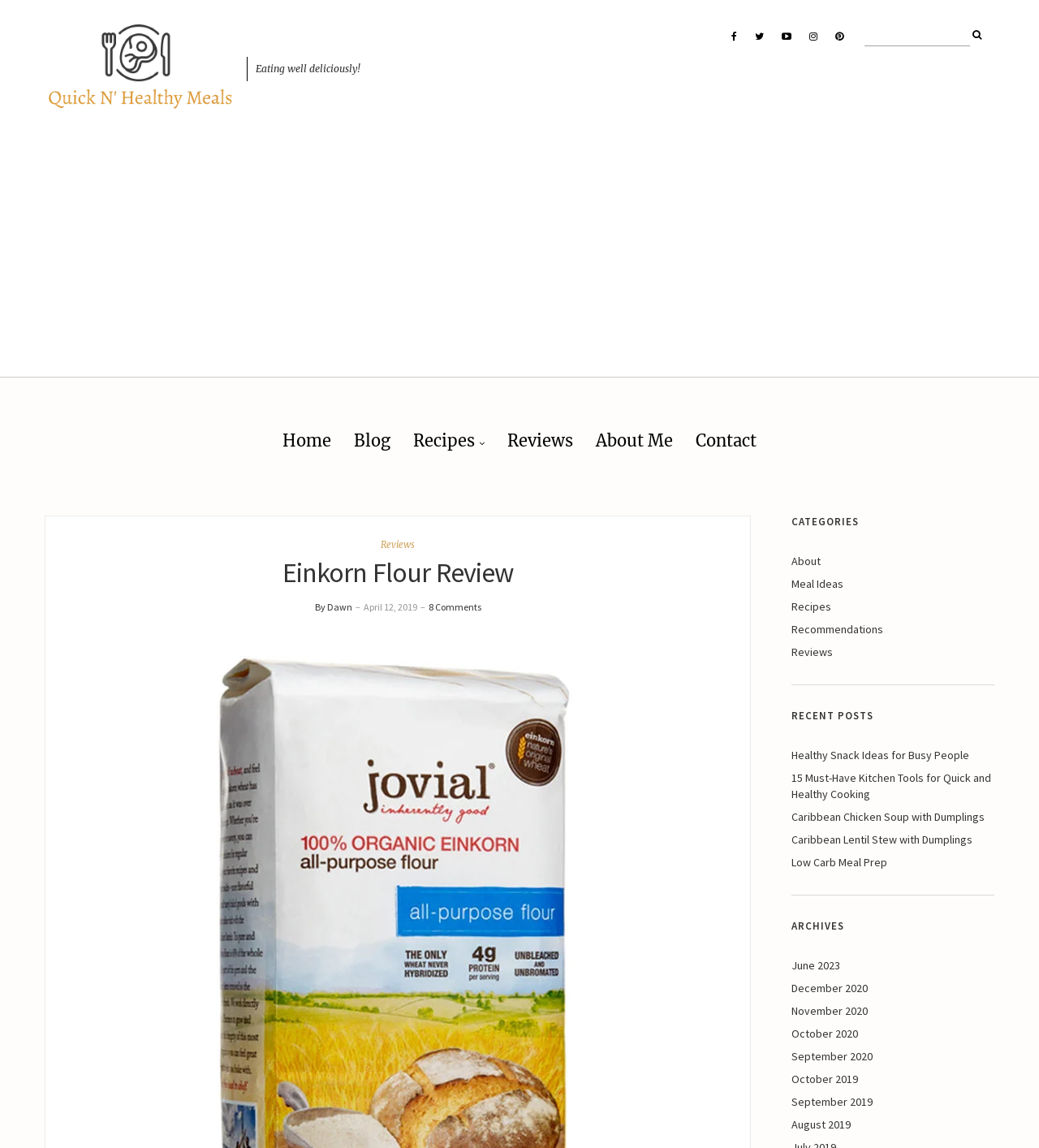What is the name of the website?
Please look at the screenshot and answer in one word or a short phrase.

quicknhealthymeals